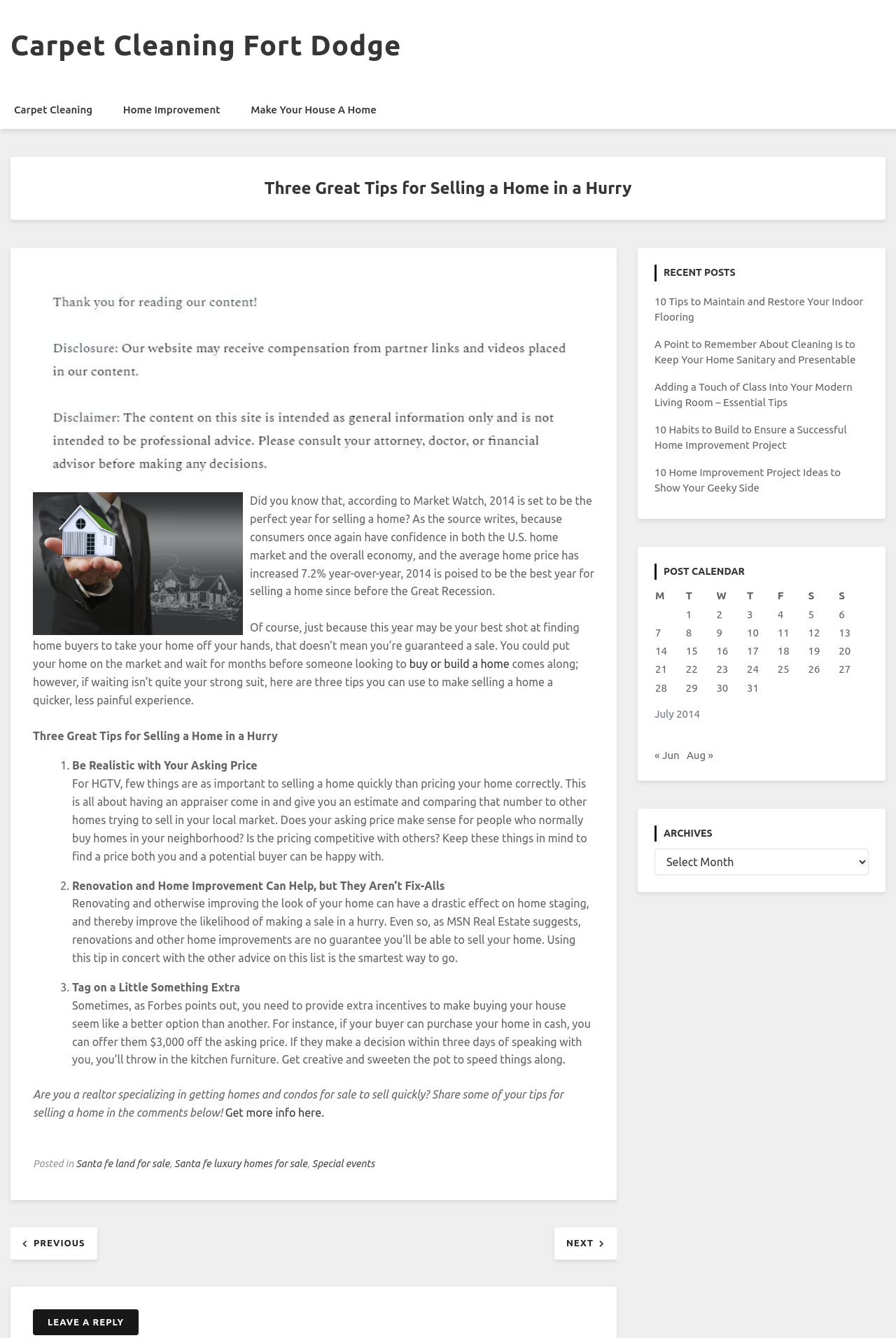Identify the bounding box coordinates for the region to click in order to carry out this instruction: "Read 'Three Great Tips for Selling a Home in a Hurry'". Provide the coordinates using four float numbers between 0 and 1, formatted as [left, top, right, bottom].

[0.024, 0.133, 0.976, 0.149]